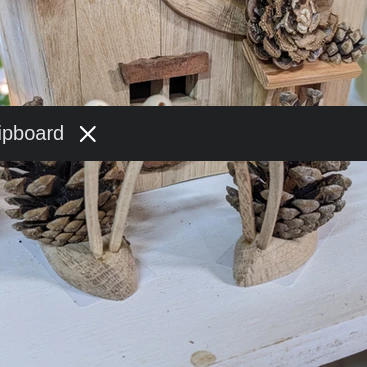Provide a thorough and detailed caption for the image.

The image showcases a charming display featuring a handcrafted decorative piece that resembles a whimsical woodland scene. In the foreground, two small figures crafted from natural materials stand proudly, each decorated with pinecones and rounded wooden bases, evoking a rustic charm. These figures appear to be reminiscent of animals or small creatures, capturing nature's essence. Behind them, a charming miniature wooden house, adorned with details like a textured roof and window accents, adds to the enchanting atmosphere. The serene color palette of browns and earthy tones enhances the overall warmth of this delightful arrangement, making it a perfect addition to any cozy home decor.